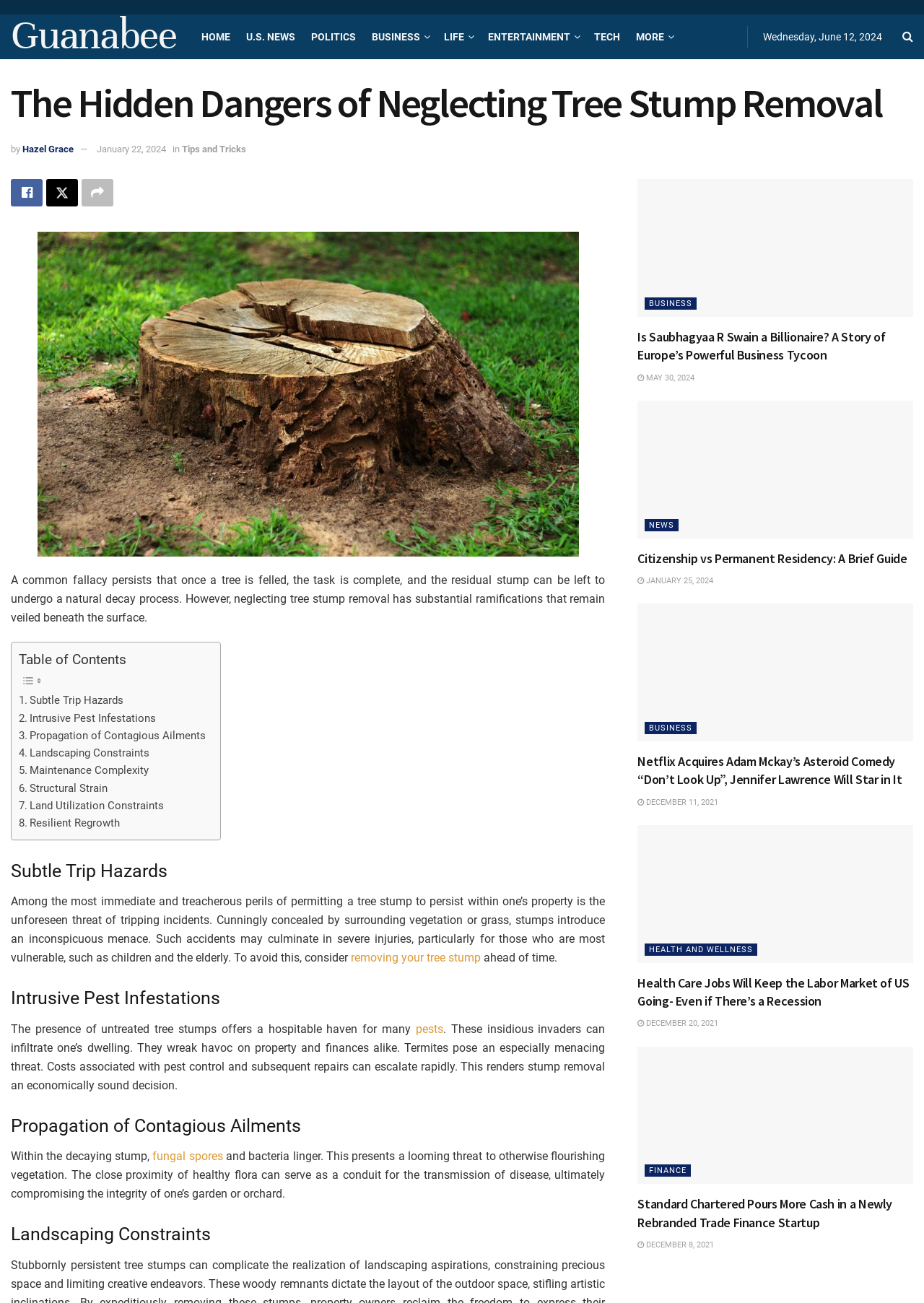Please locate the clickable area by providing the bounding box coordinates to follow this instruction: "Read the article 'Is Saubhagyaa R Swain a Billionaire? A Story of Europe’s Powerful Business Tycoon'".

[0.69, 0.138, 0.988, 0.243]